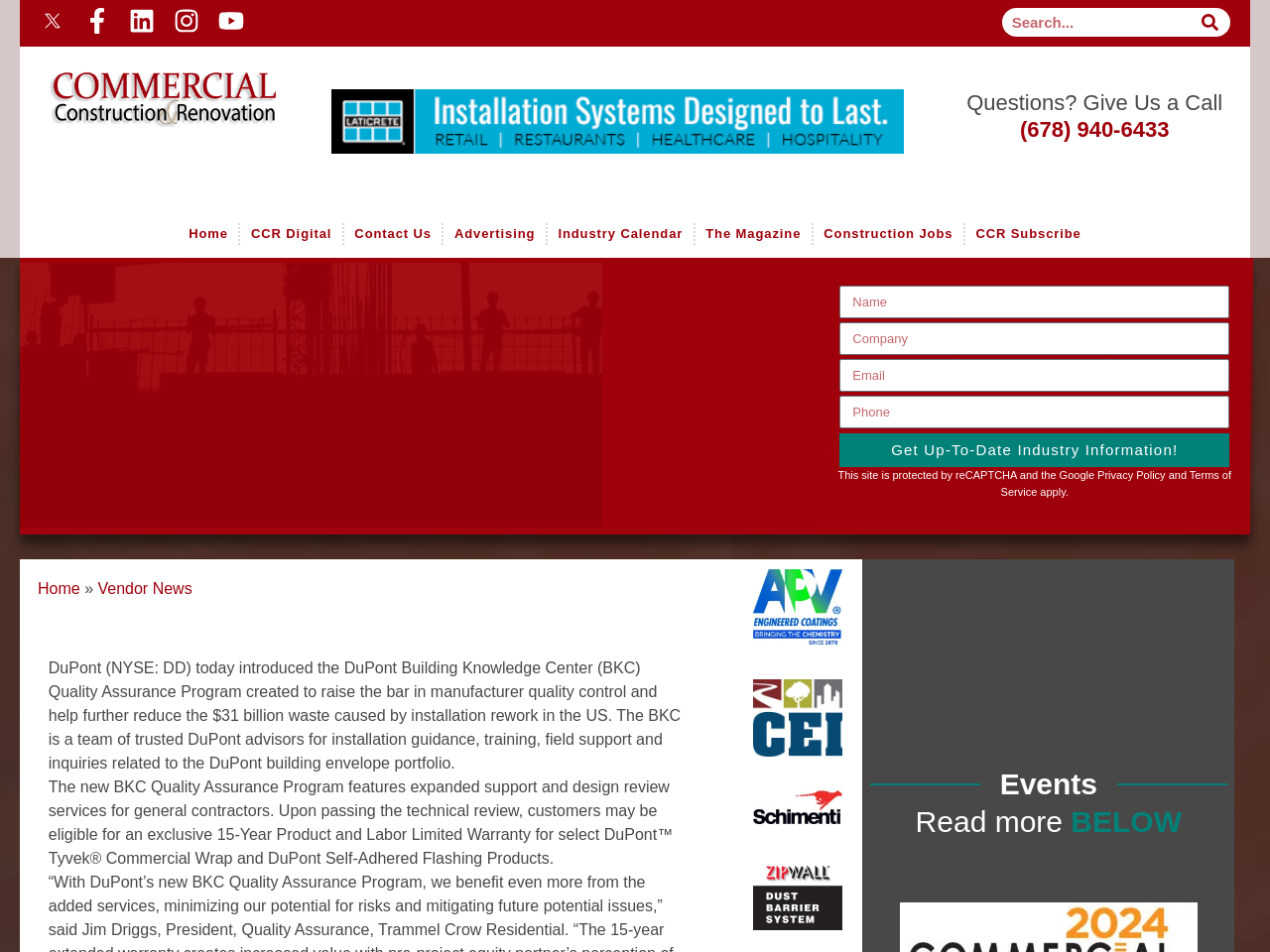What is the warranty period for select DuPont products?
Provide a short answer using one word or a brief phrase based on the image.

15-Year